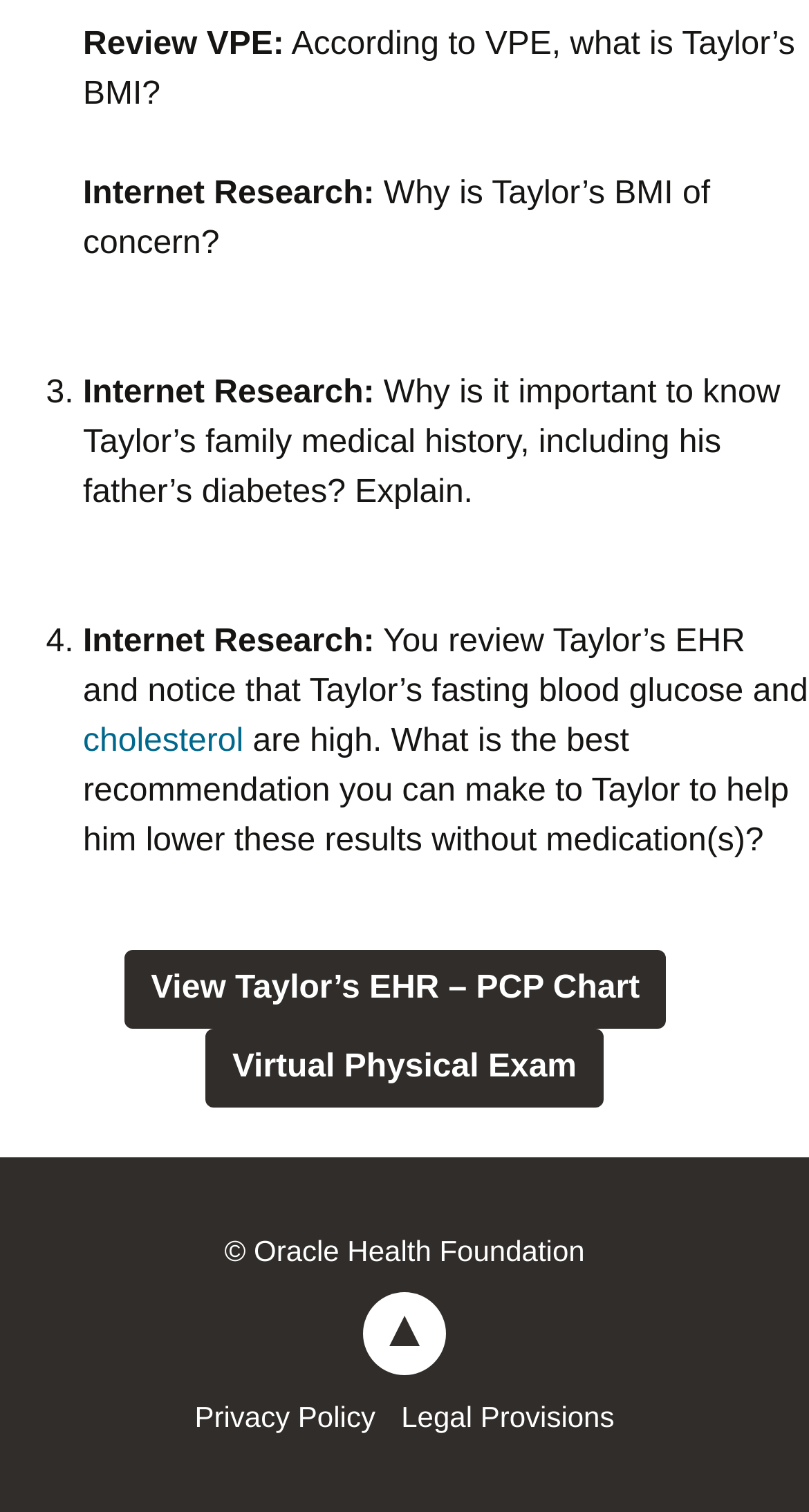Could you please study the image and provide a detailed answer to the question:
What is the copyright information?

The copyright information is provided at the bottom of the webpage, which states '© Oracle Health Foundation', indicating that the content of the webpage is owned by Oracle Health Foundation.